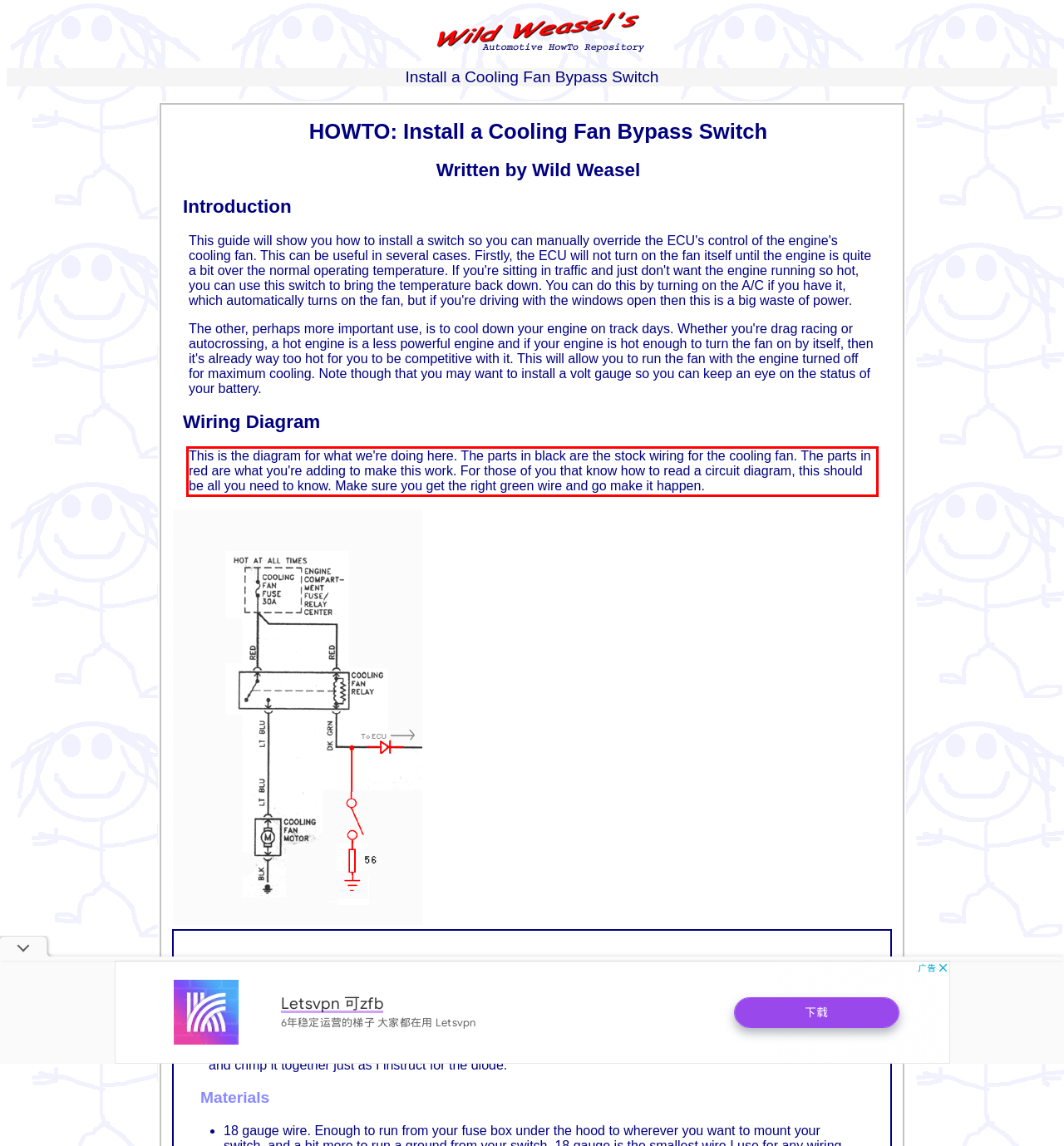With the given screenshot of a webpage, locate the red rectangle bounding box and extract the text content using OCR.

This is the diagram for what we're doing here. The parts in black are the stock wiring for the cooling fan. The parts in red are what you're adding to make this work. For those of you that know how to read a circuit diagram, this should be all you need to know. Make sure you get the right green wire and go make it happen.